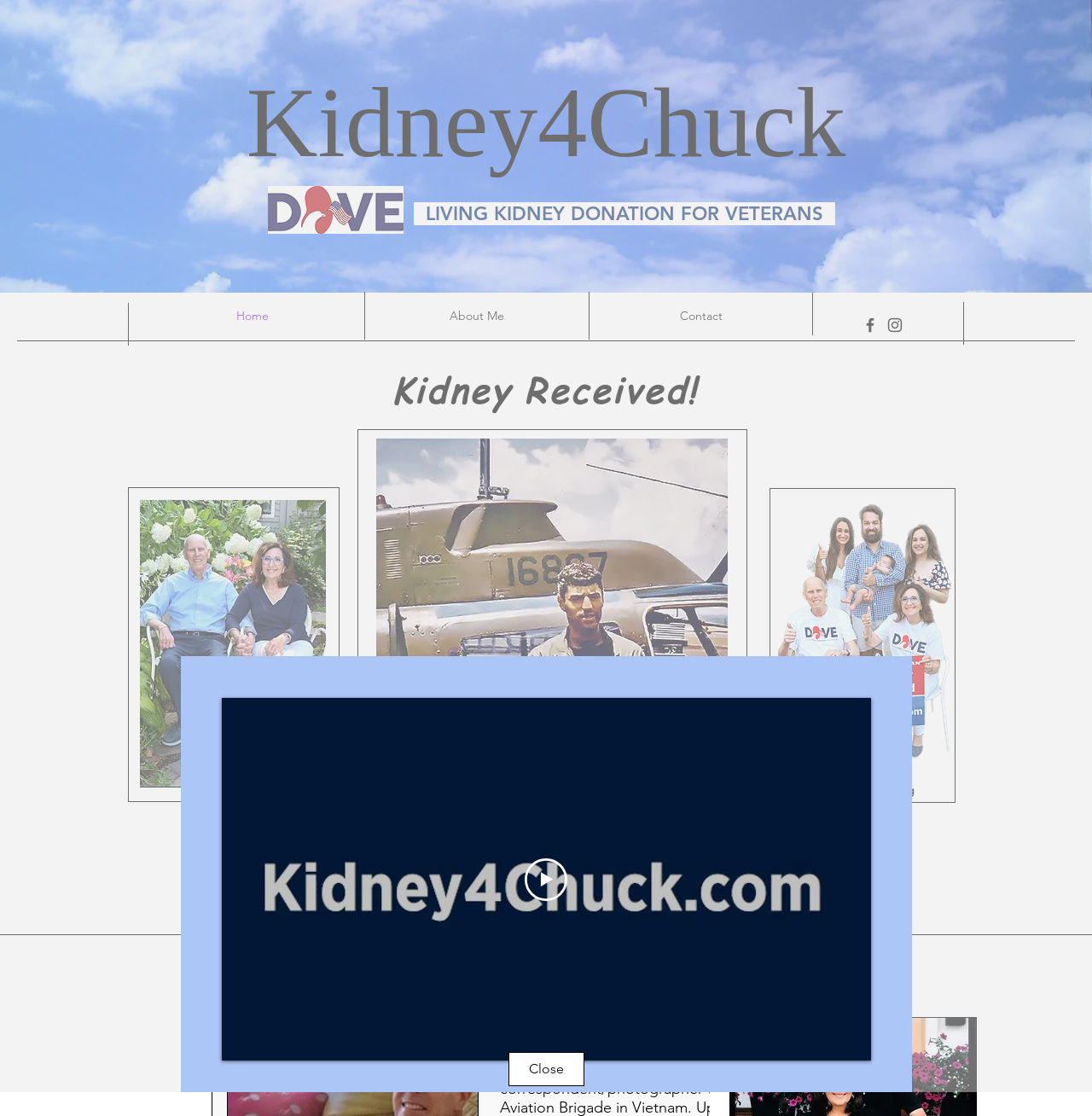What is the theme of the images on the website?
Using the image as a reference, give a one-word or short phrase answer.

Family and kidney donation